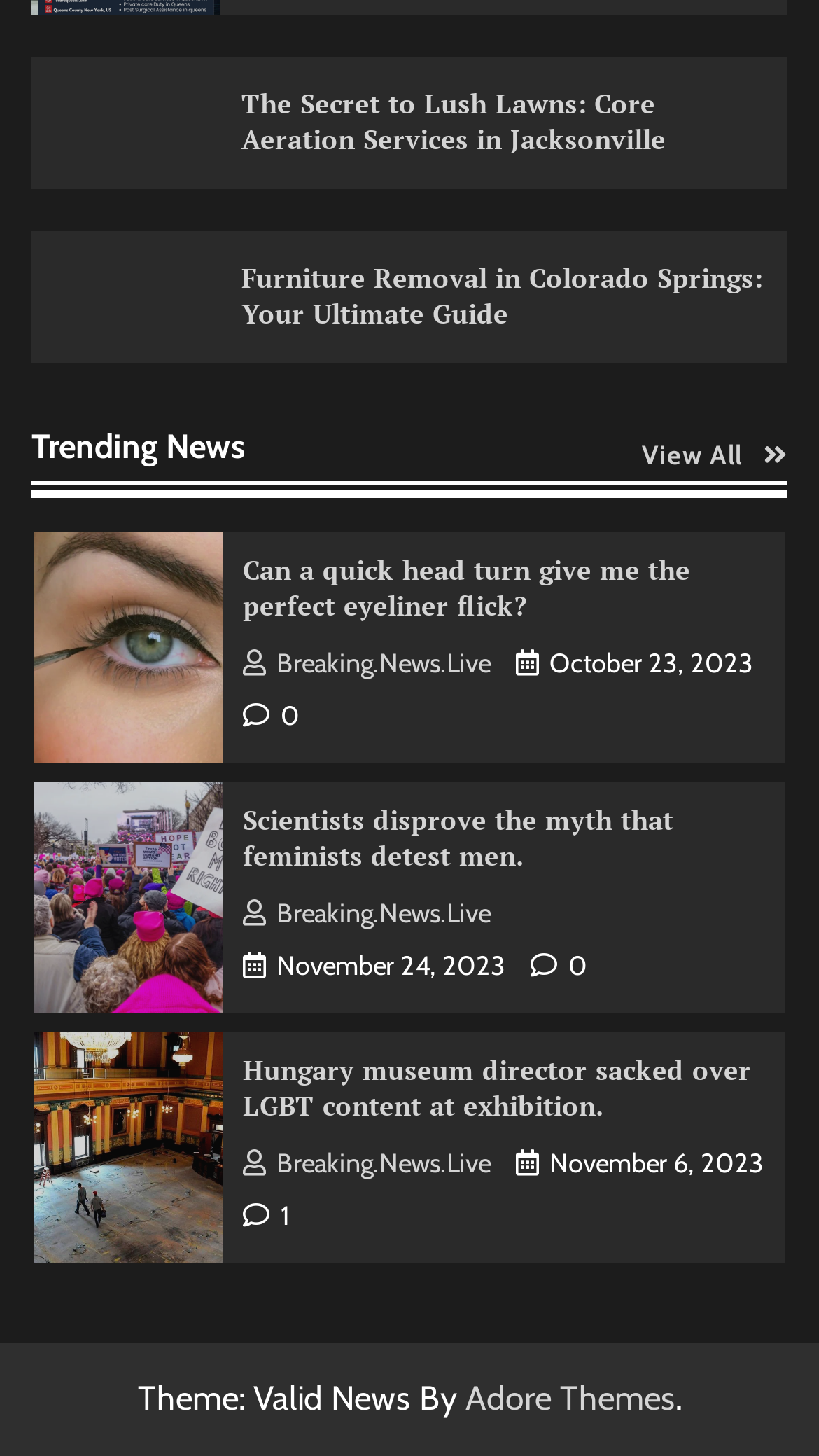Provide a single word or phrase answer to the question: 
What is the theme of the webpage?

Valid News